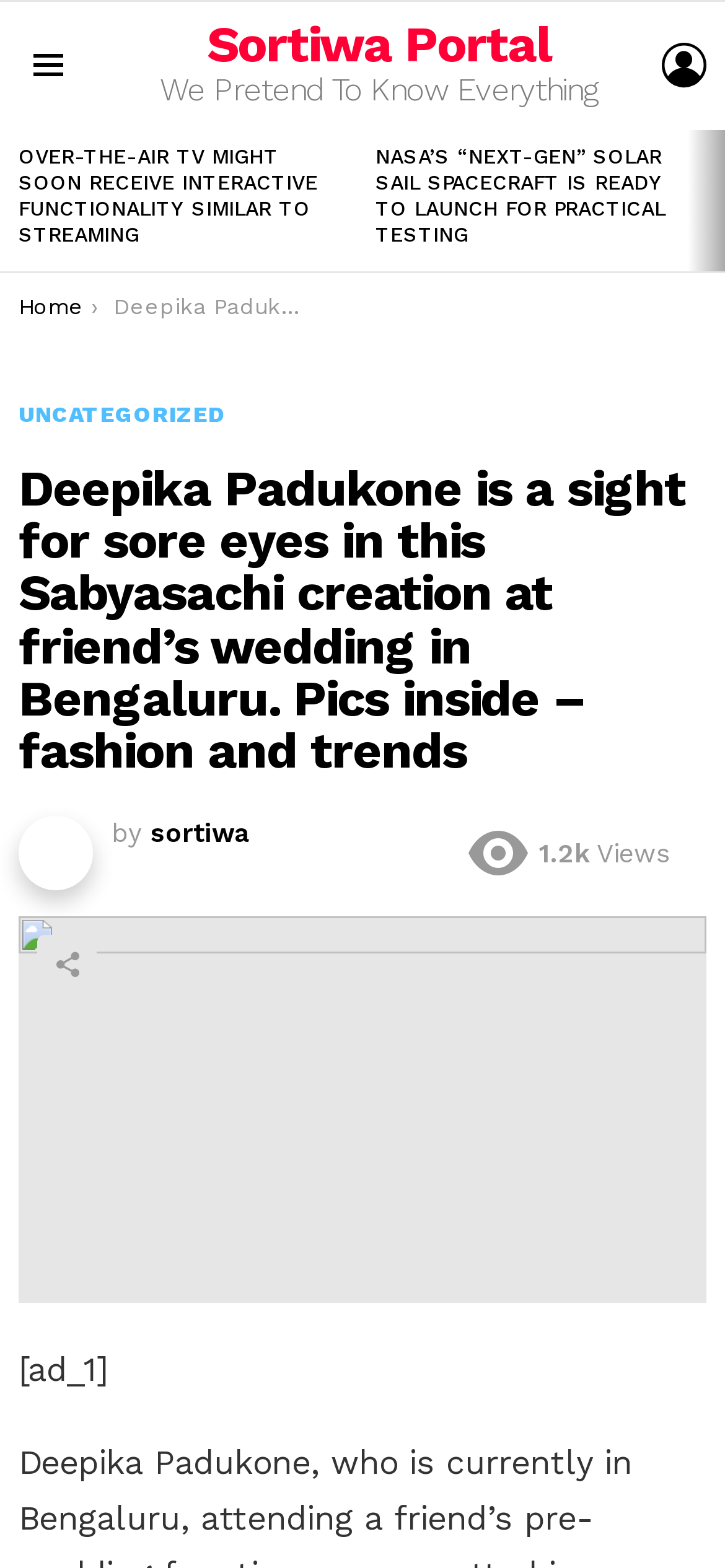Determine the bounding box coordinates for the clickable element to execute this instruction: "Share the article". Provide the coordinates as four float numbers between 0 and 1, i.e., [left, top, right, bottom].

[0.051, 0.596, 0.133, 0.634]